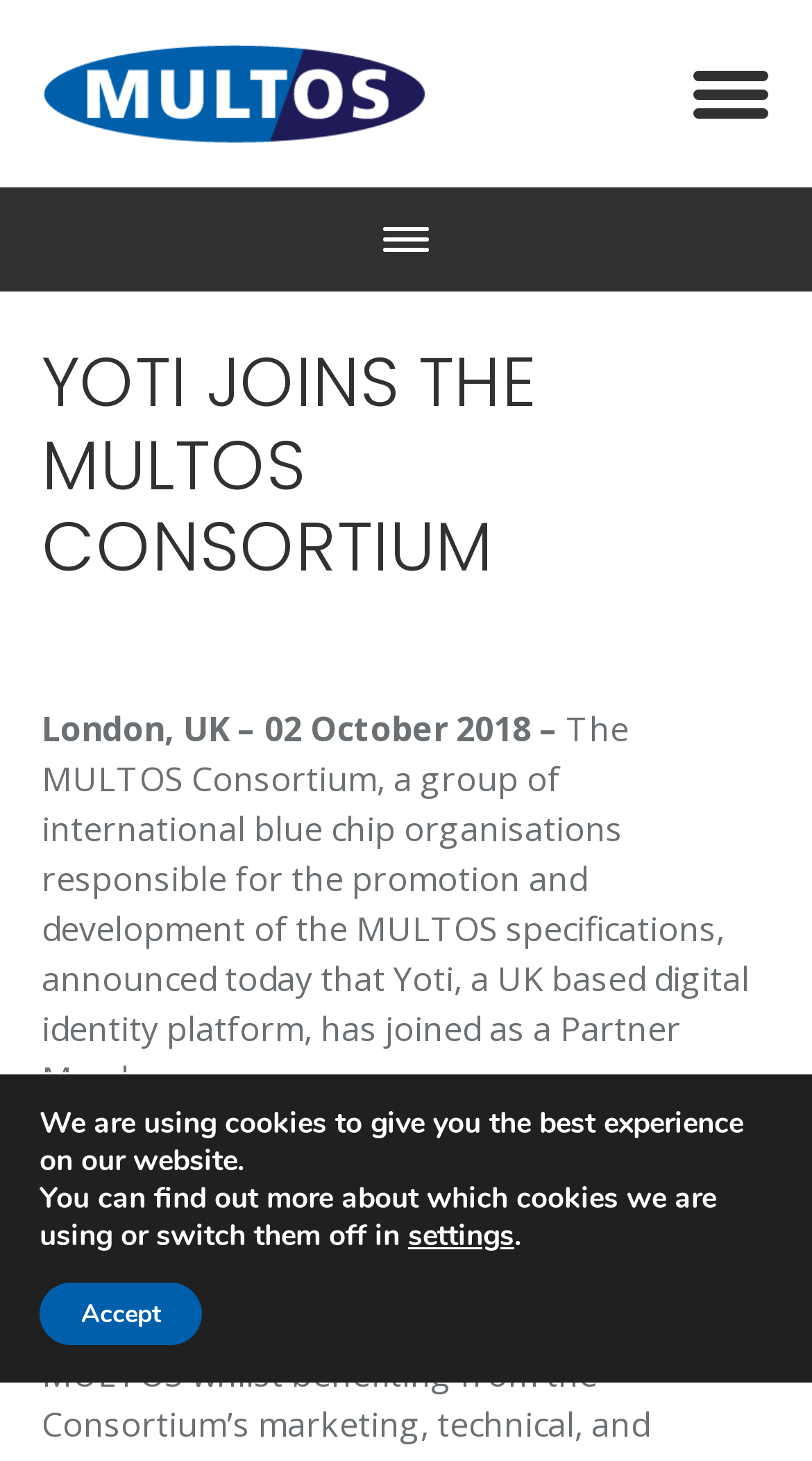Determine the main heading of the webpage and generate its text.

YOTI JOINS THE MULTOS CONSORTIUM